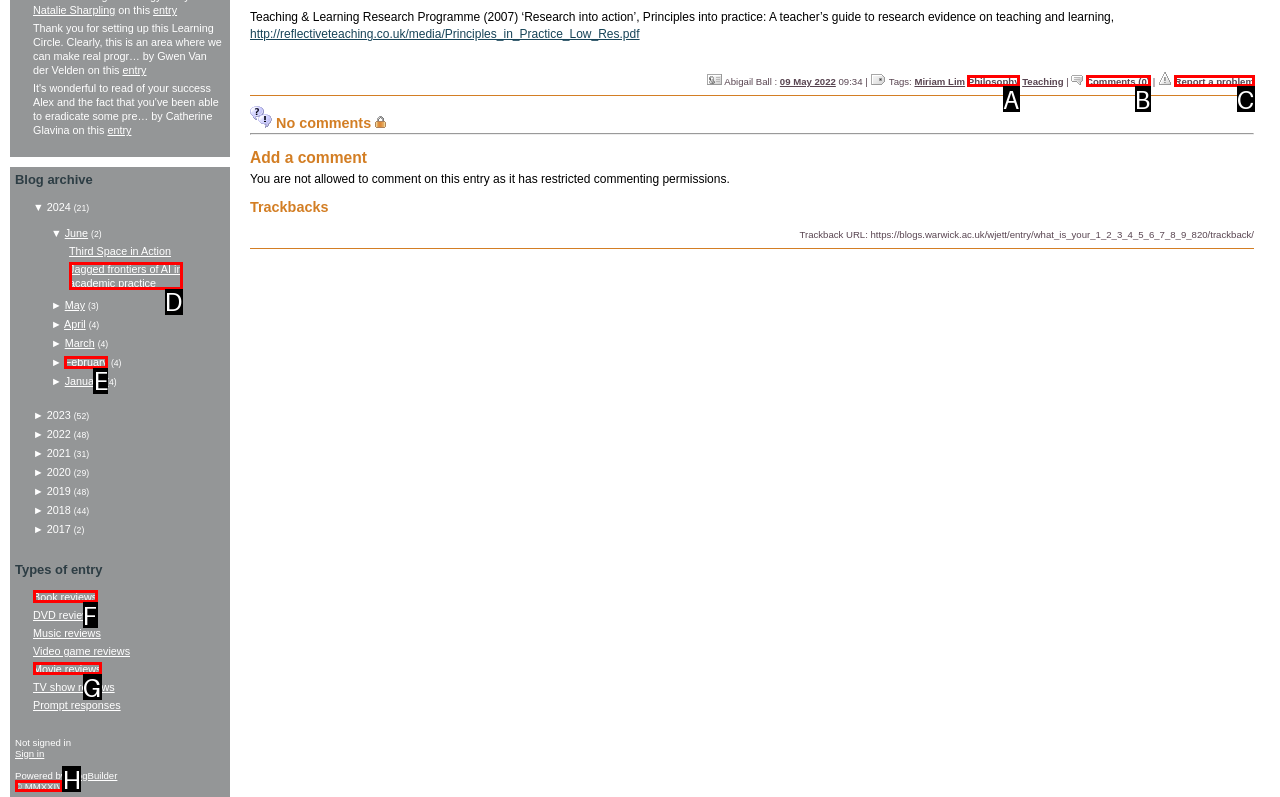Identify the letter that best matches this UI element description: Report a problem
Answer with the letter from the given options.

C